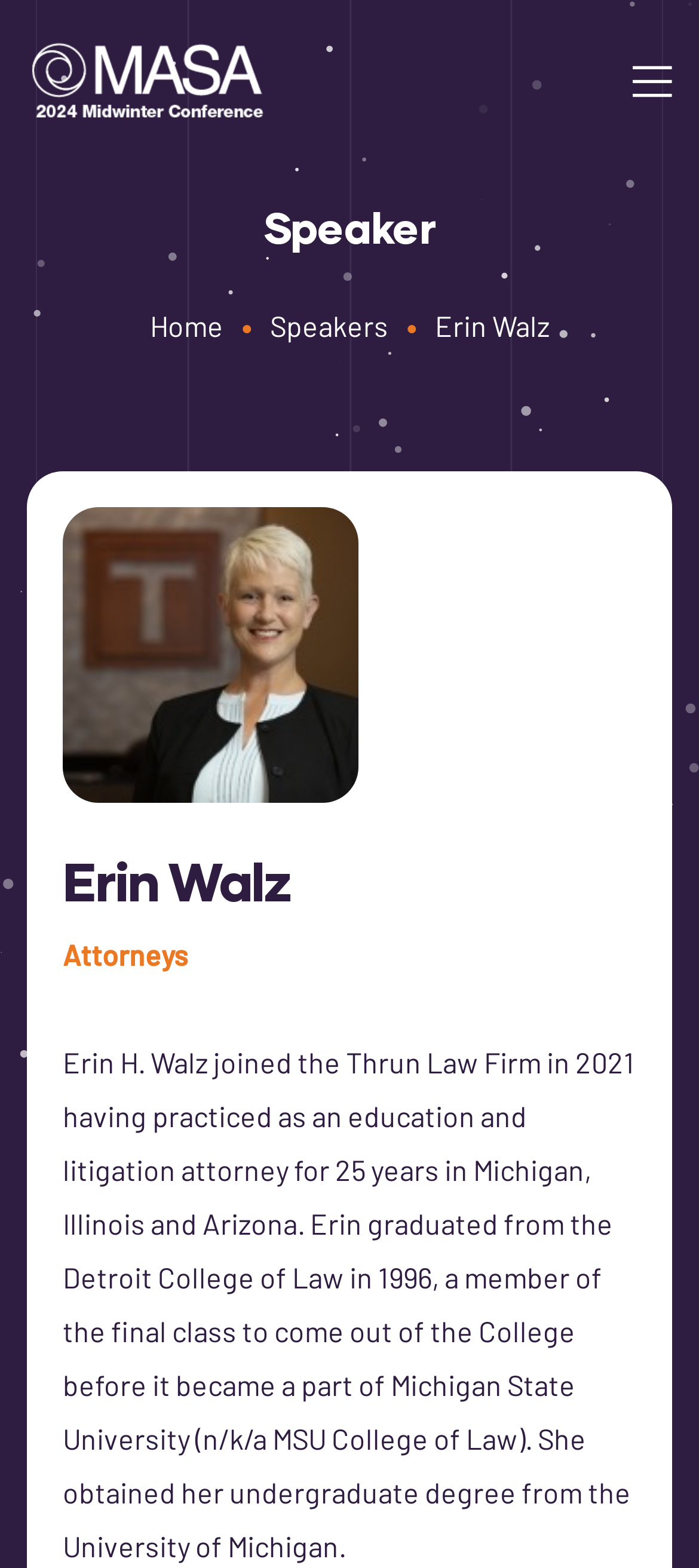How many years of experience does Erin Walz have? Refer to the image and provide a one-word or short phrase answer.

25 years